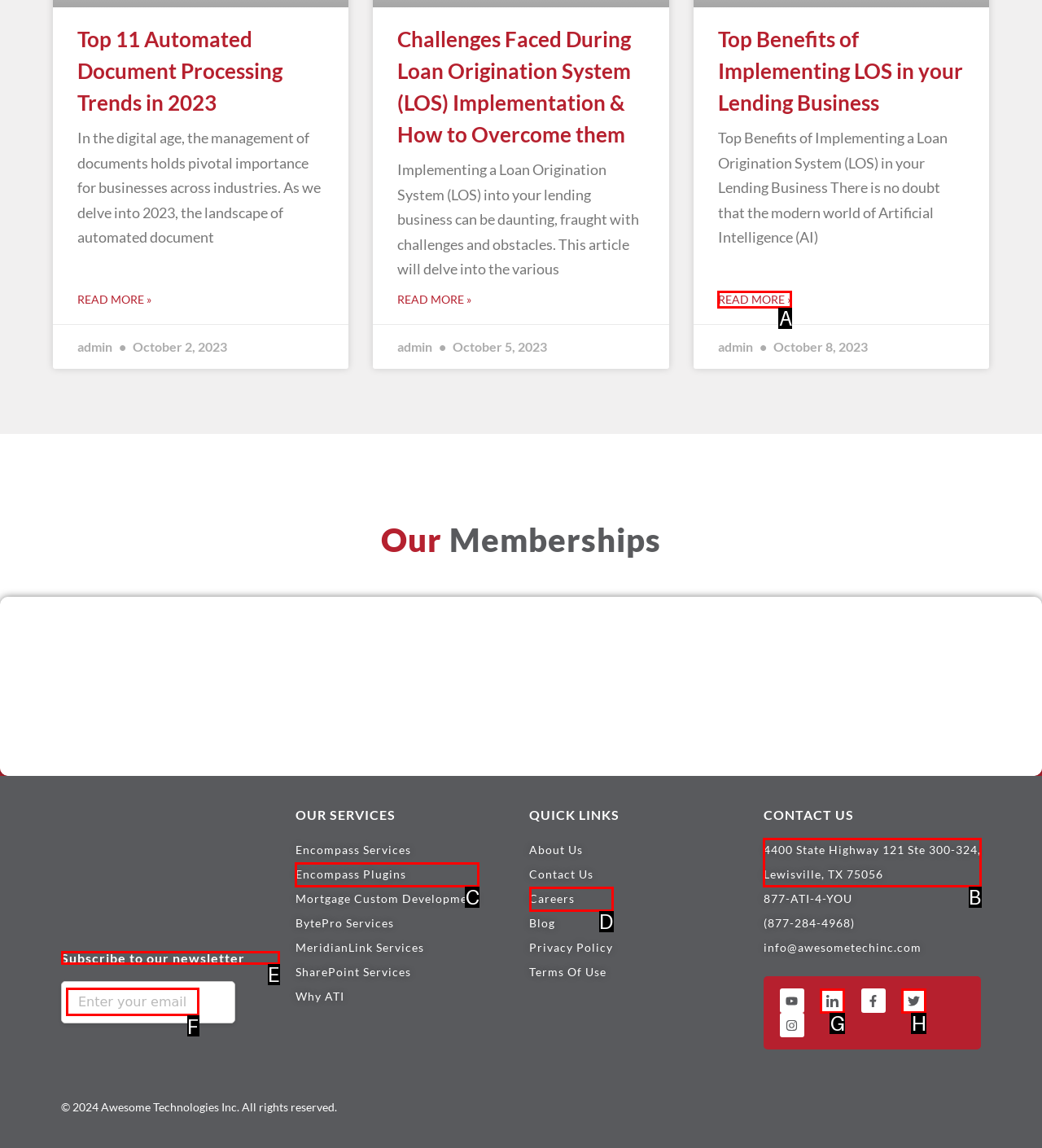Select the appropriate HTML element that needs to be clicked to execute the following task: Subscribe to our newsletter. Respond with the letter of the option.

E